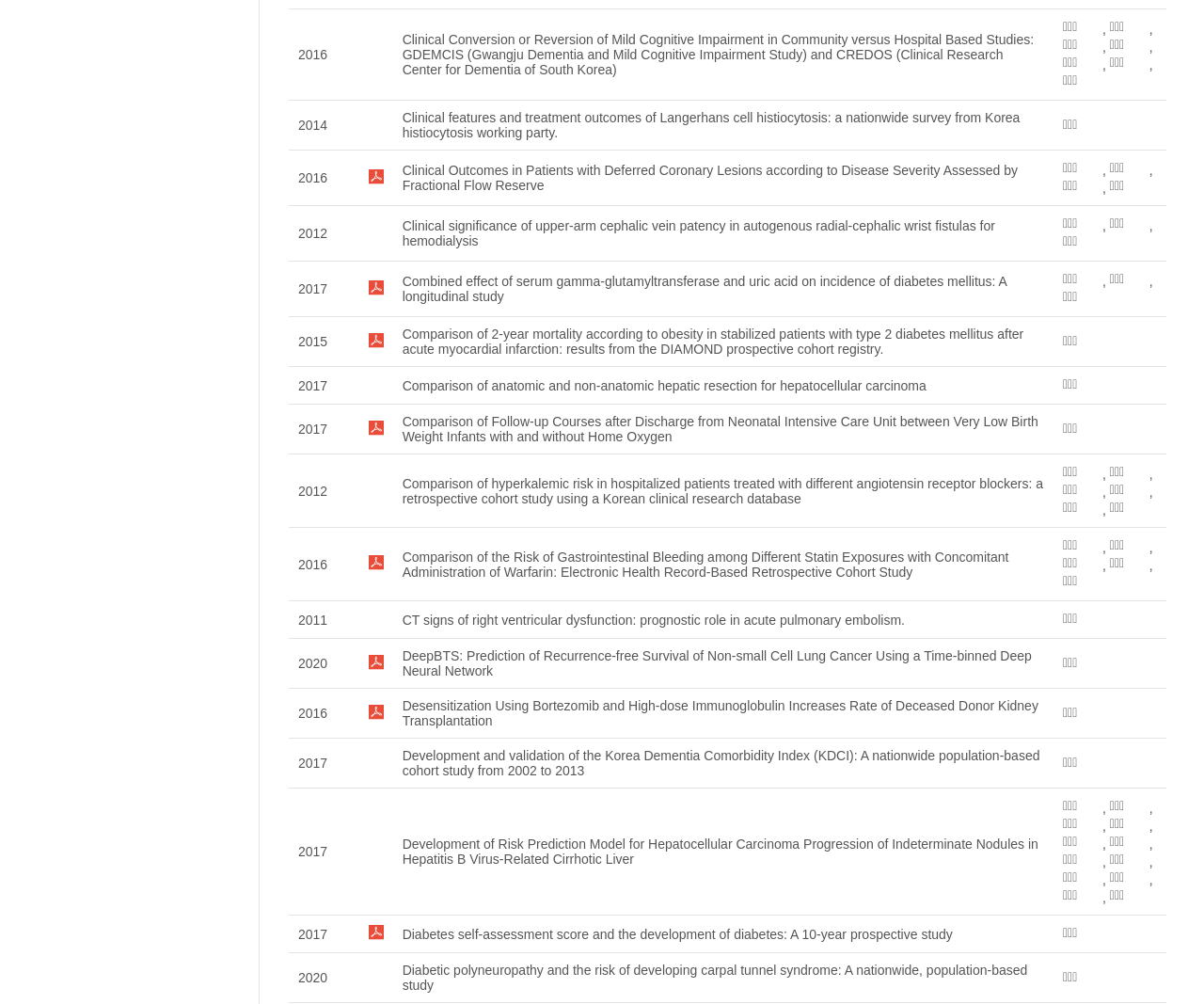Provide a brief response using a word or short phrase to this question:
How many studies are listed in the table?

8